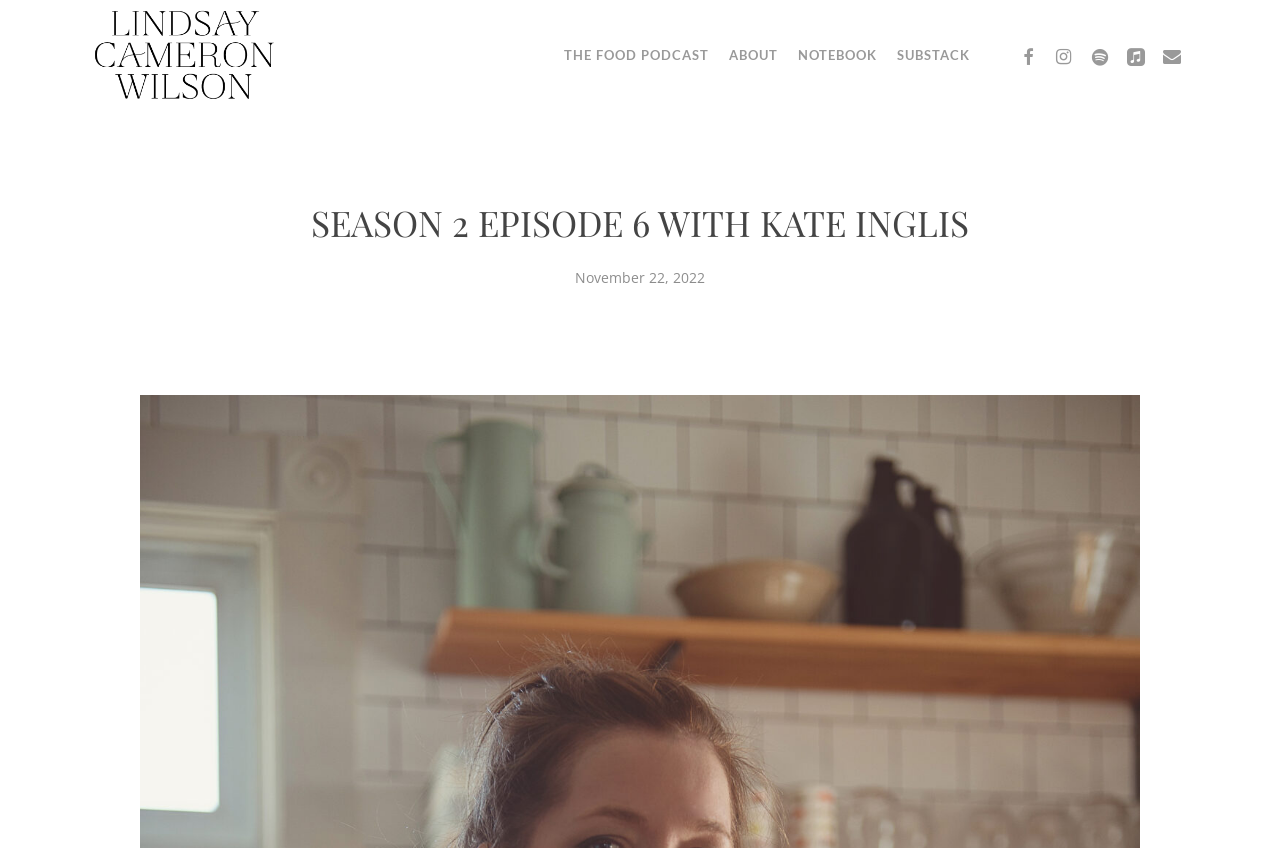Identify the bounding box coordinates for the element you need to click to achieve the following task: "visit the INSTAGRAM page". Provide the bounding box coordinates as four float numbers between 0 and 1, in the form [left, top, right, bottom].

[0.817, 0.051, 0.845, 0.079]